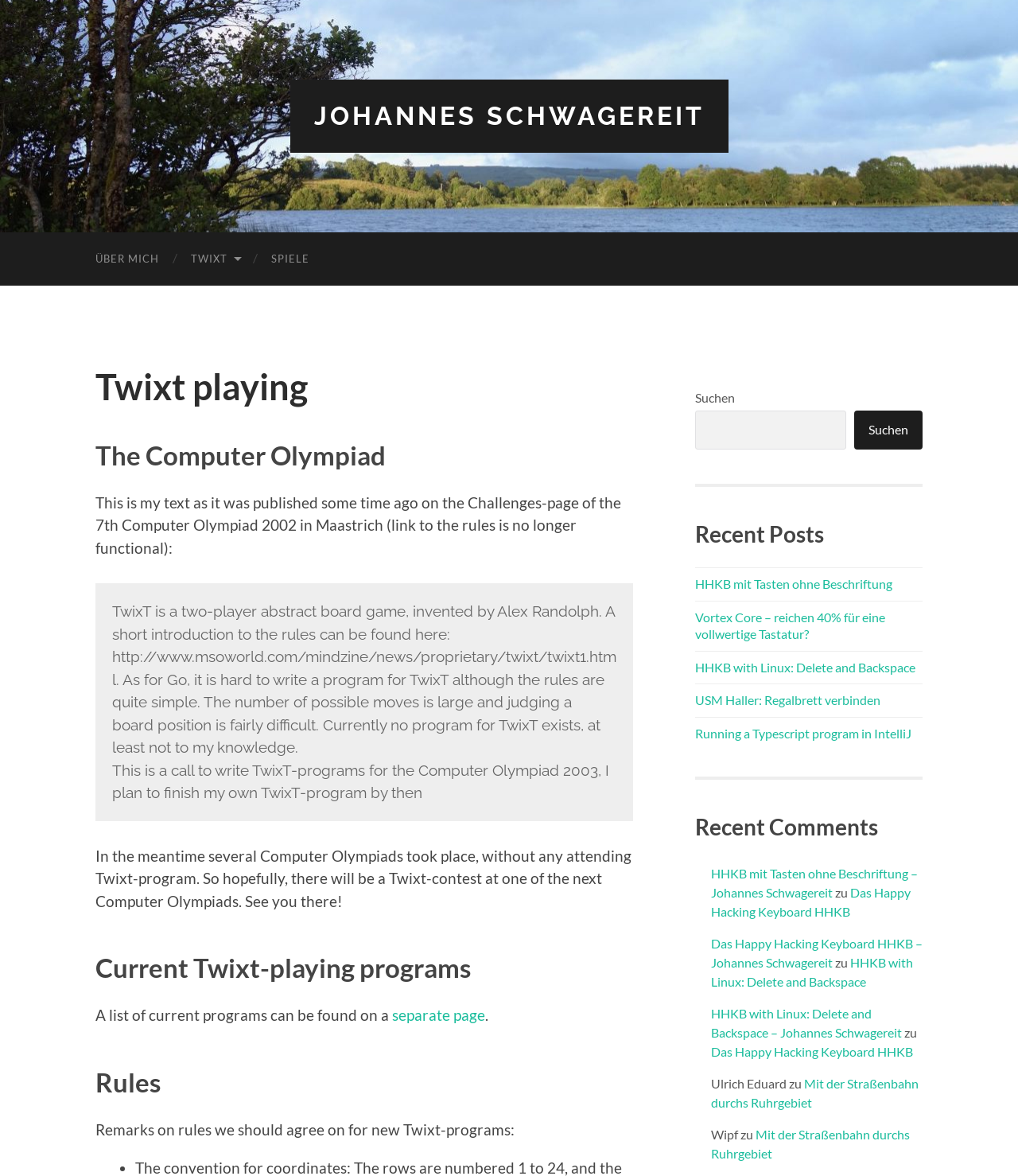Determine the bounding box coordinates of the section I need to click to execute the following instruction: "Search for something". Provide the coordinates as four float numbers between 0 and 1, i.e., [left, top, right, bottom].

[0.683, 0.331, 0.906, 0.382]